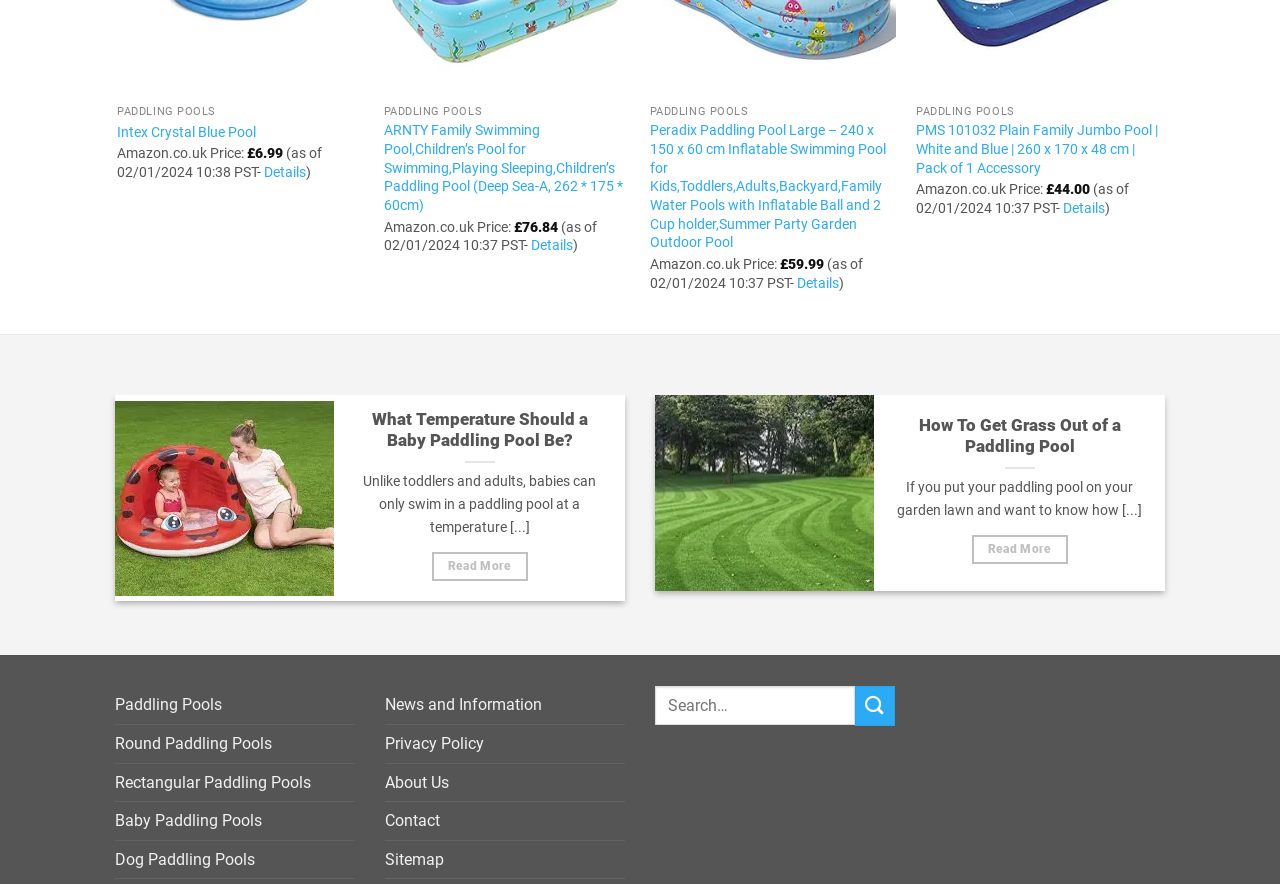Determine the bounding box coordinates for the element that should be clicked to follow this instruction: "Search for paddling pools". The coordinates should be given as four float numbers between 0 and 1, in the format [left, top, right, bottom].

[0.512, 0.777, 0.668, 0.821]